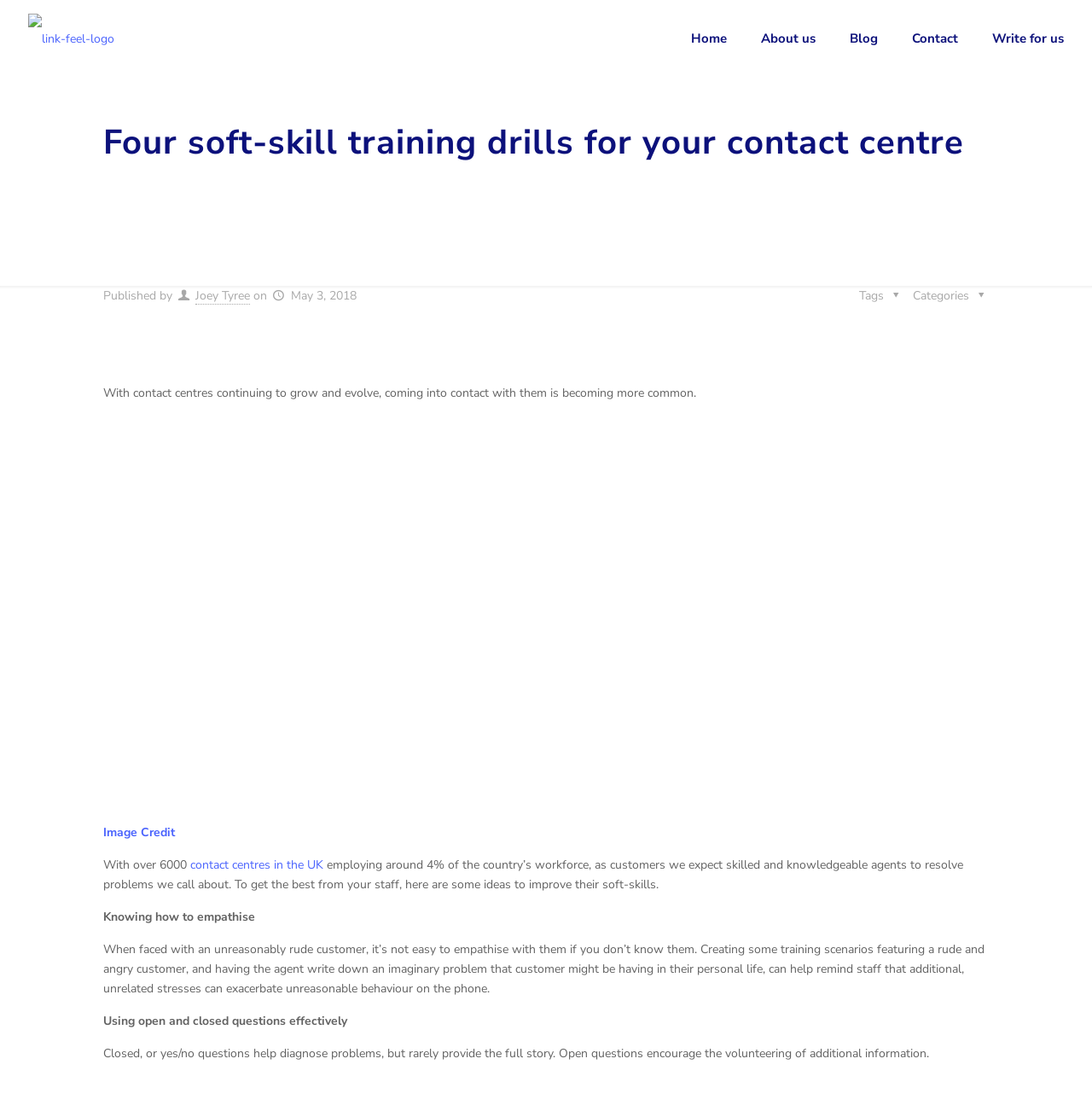Determine the bounding box coordinates of the UI element described by: "Blog".

[0.763, 0.0, 0.82, 0.069]